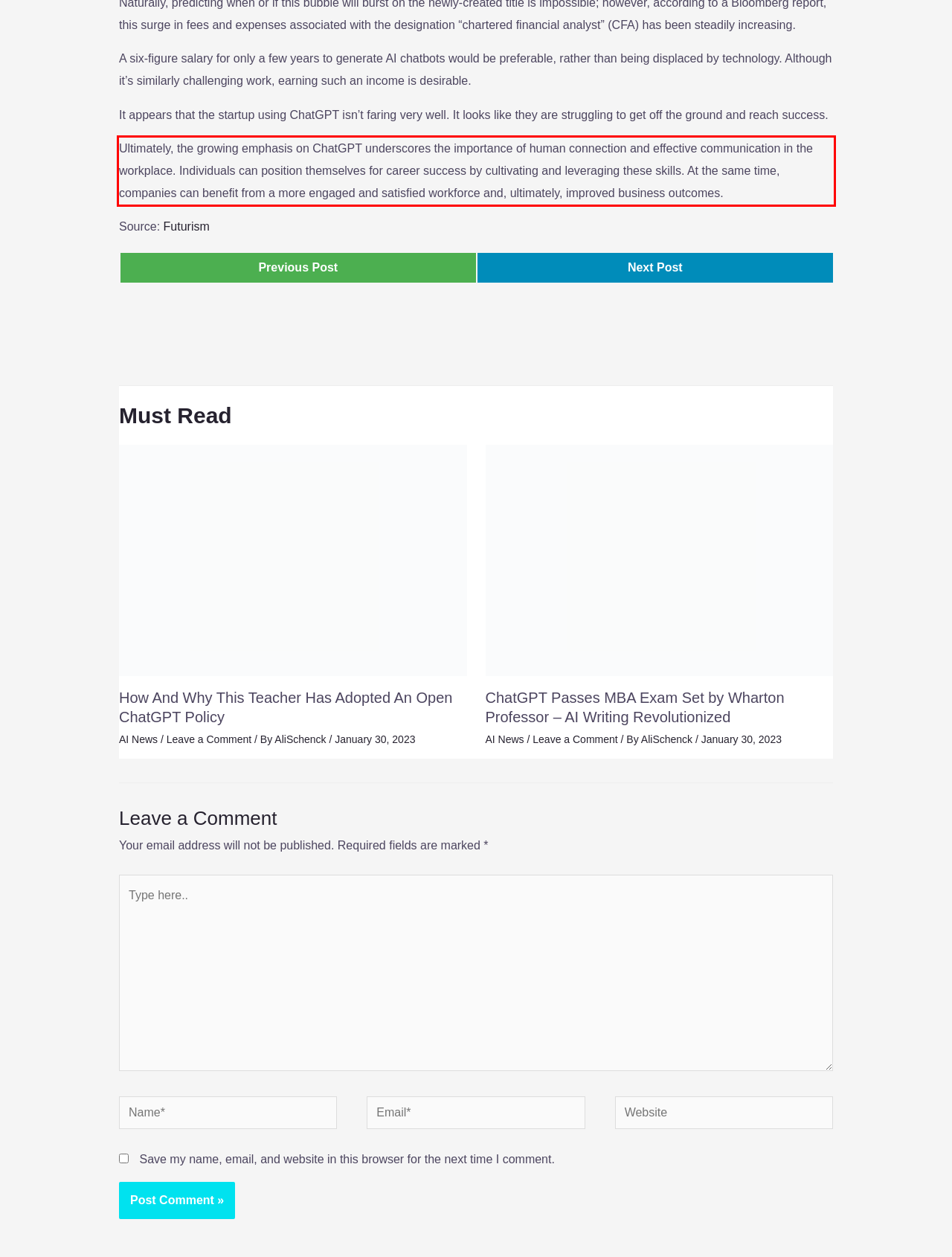Please examine the webpage screenshot containing a red bounding box and use OCR to recognize and output the text inside the red bounding box.

Ultimately, the growing emphasis on ChatGPT underscores the importance of human connection and effective communication in the workplace. Individuals can position themselves for career success by cultivating and leveraging these skills. At the same time, companies can benefit from a more engaged and satisfied workforce and, ultimately, improved business outcomes.